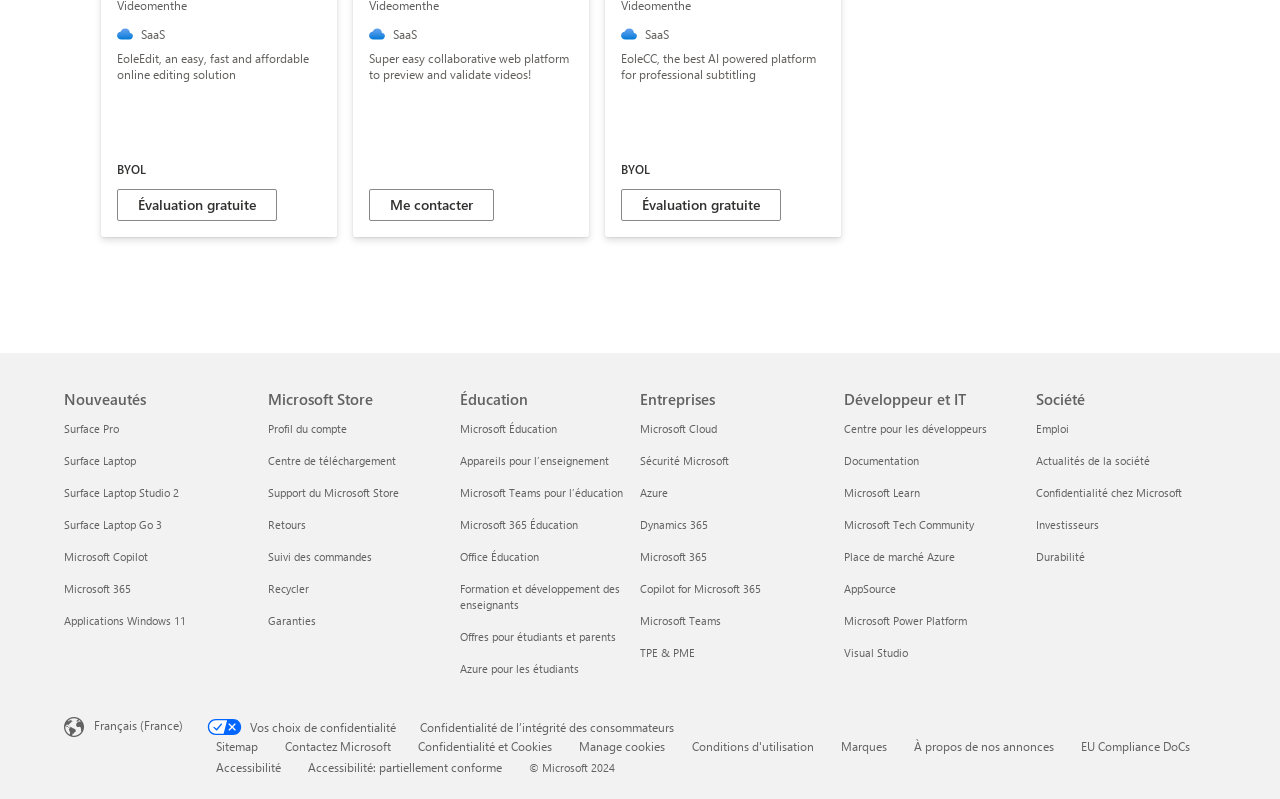Kindly determine the bounding box coordinates for the area that needs to be clicked to execute this instruction: "Learn about Microsoft Education".

[0.359, 0.527, 0.435, 0.546]